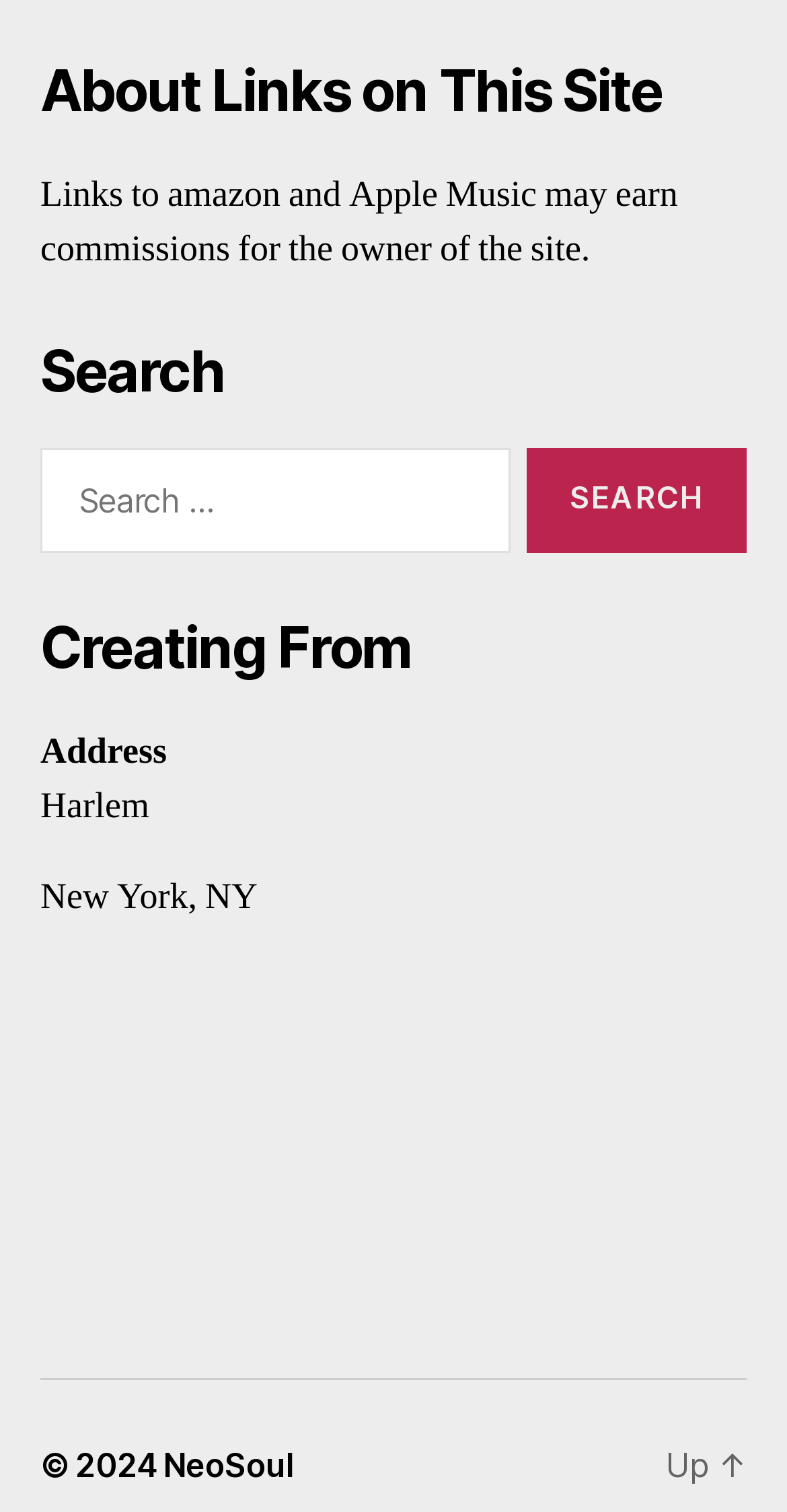Find the bounding box of the web element that fits this description: "NeoSoul".

[0.208, 0.955, 0.372, 0.982]